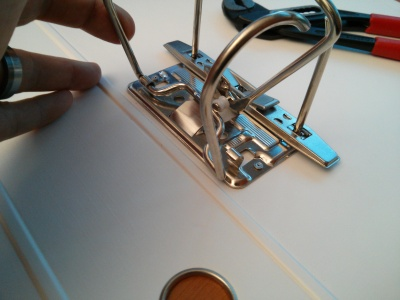Provide a short answer using a single word or phrase for the following question: 
What is the surface surrounding the binder?

Smooth white surface